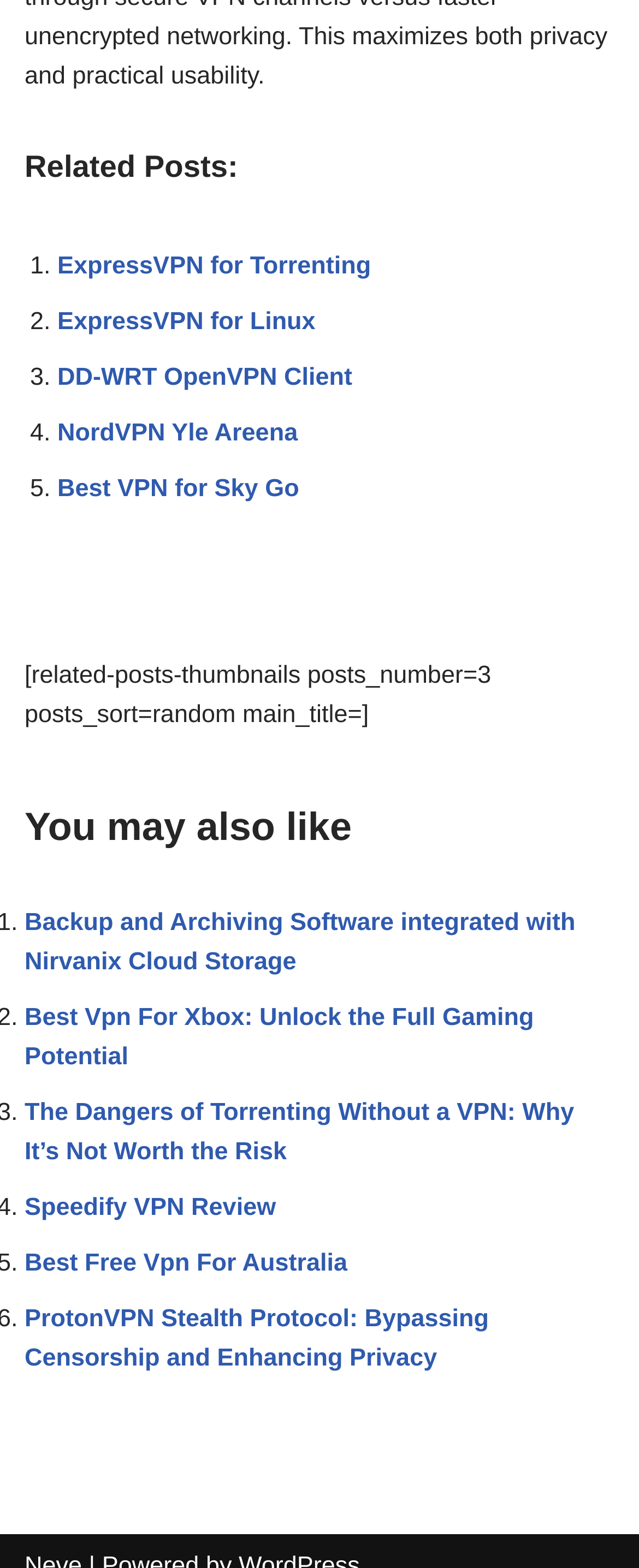Examine the image and give a thorough answer to the following question:
How many links are in the 'You may also like' section?

The 'You may also like' section contains 6 links, each with a descriptive text, which are listed below the heading 'You may also like'.